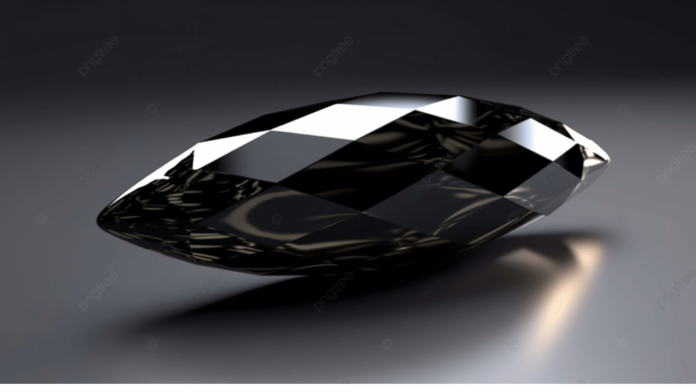What is the significance of the gemstone?
Please provide a comprehensive answer based on the visual information in the image.

According to the caption, the gemstone 'symbolizes strength and protection', and is often associated with spiritual significance and healing properties. This suggests that the gemstone is valued for its perceived ability to provide protection and strength to the wearer or owner.